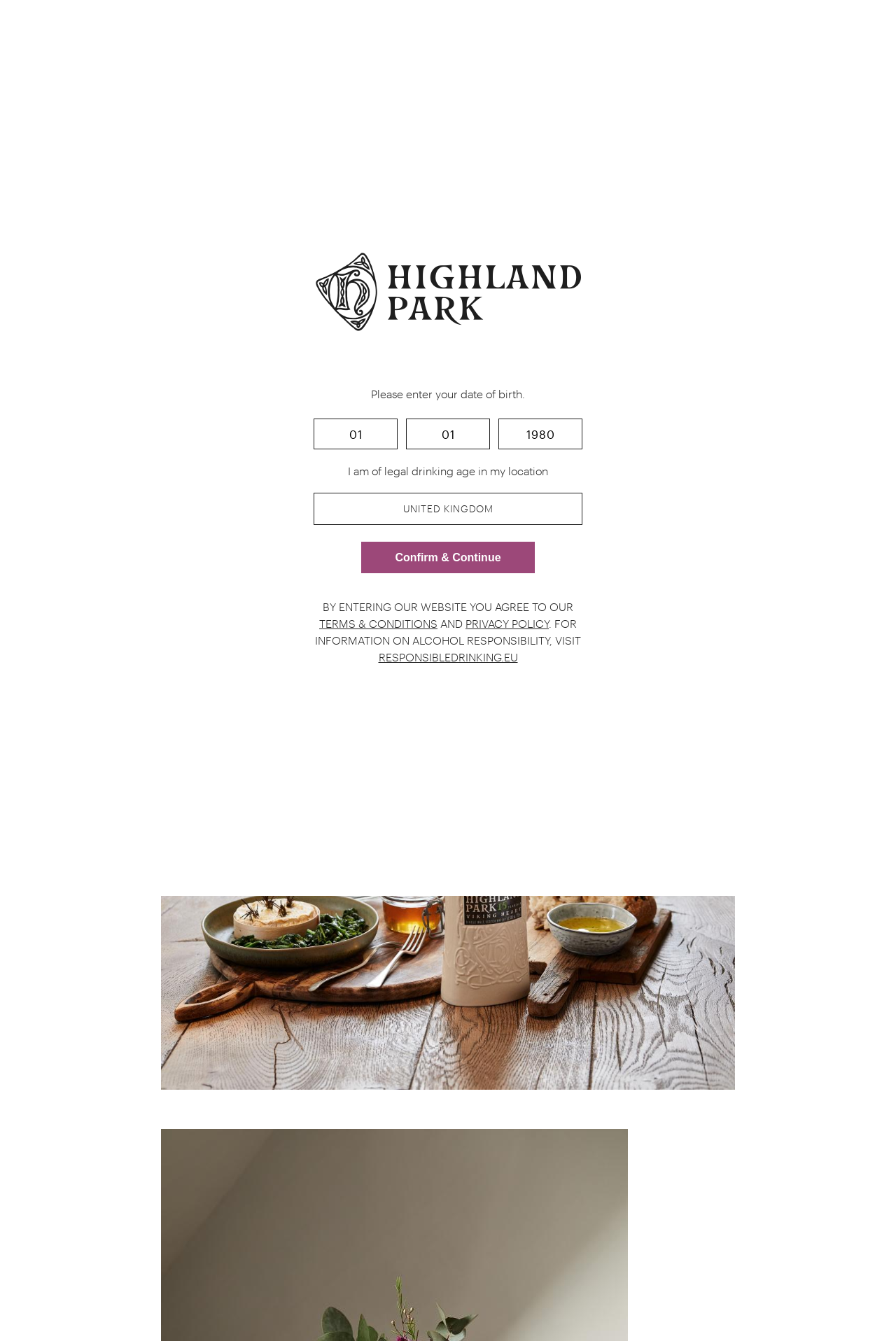What is the location of Wade Ceramics?
Using the image, provide a detailed and thorough answer to the question.

The answer can be found in the text that describes Wade Ceramics, which states 'based in Stoke-on-Trent (known globally as the traditional home of ceramics) in England'.